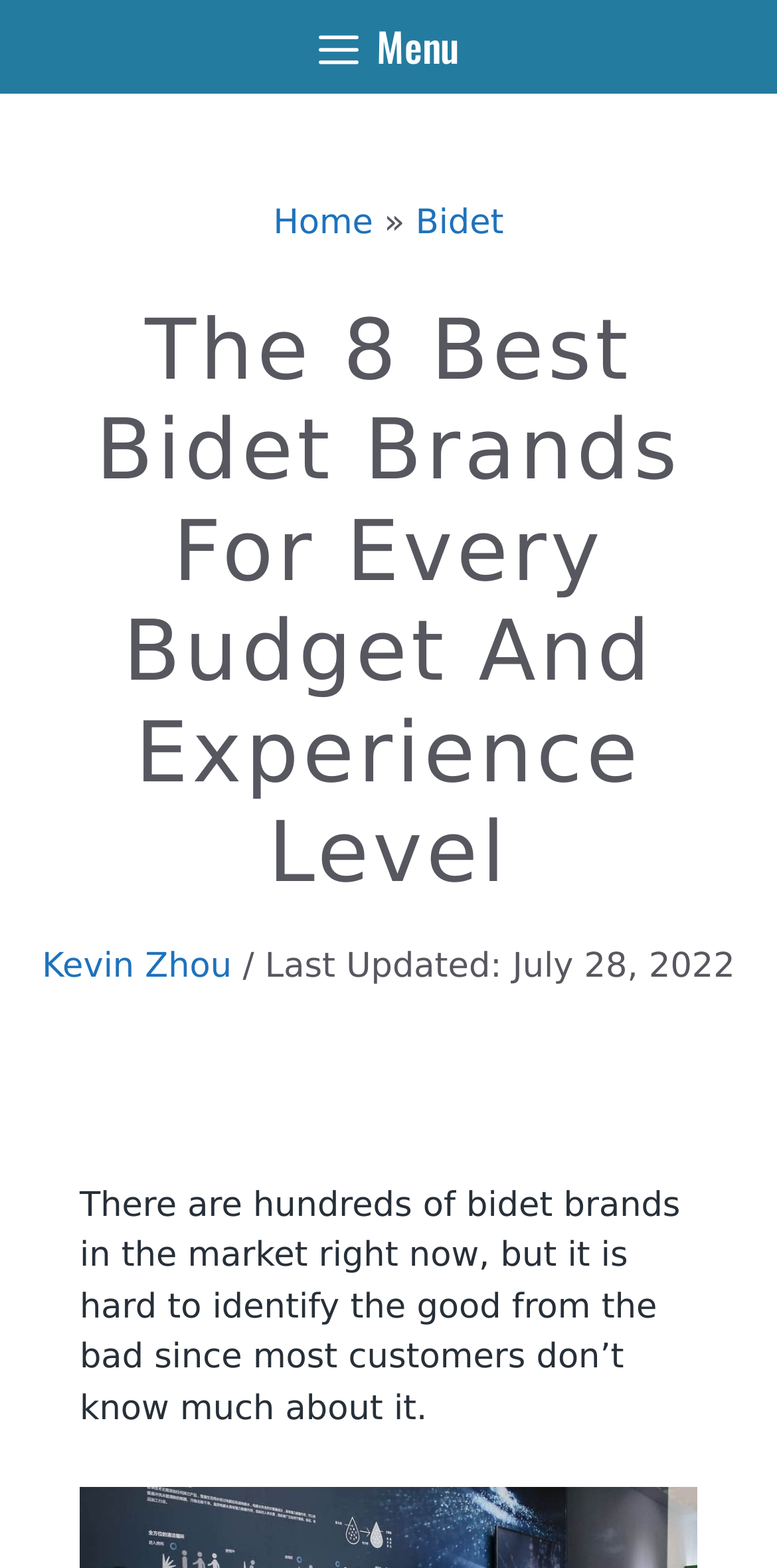Find the bounding box of the element with the following description: "Kevin Zhou". The coordinates must be four float numbers between 0 and 1, formatted as [left, top, right, bottom].

[0.054, 0.604, 0.298, 0.63]